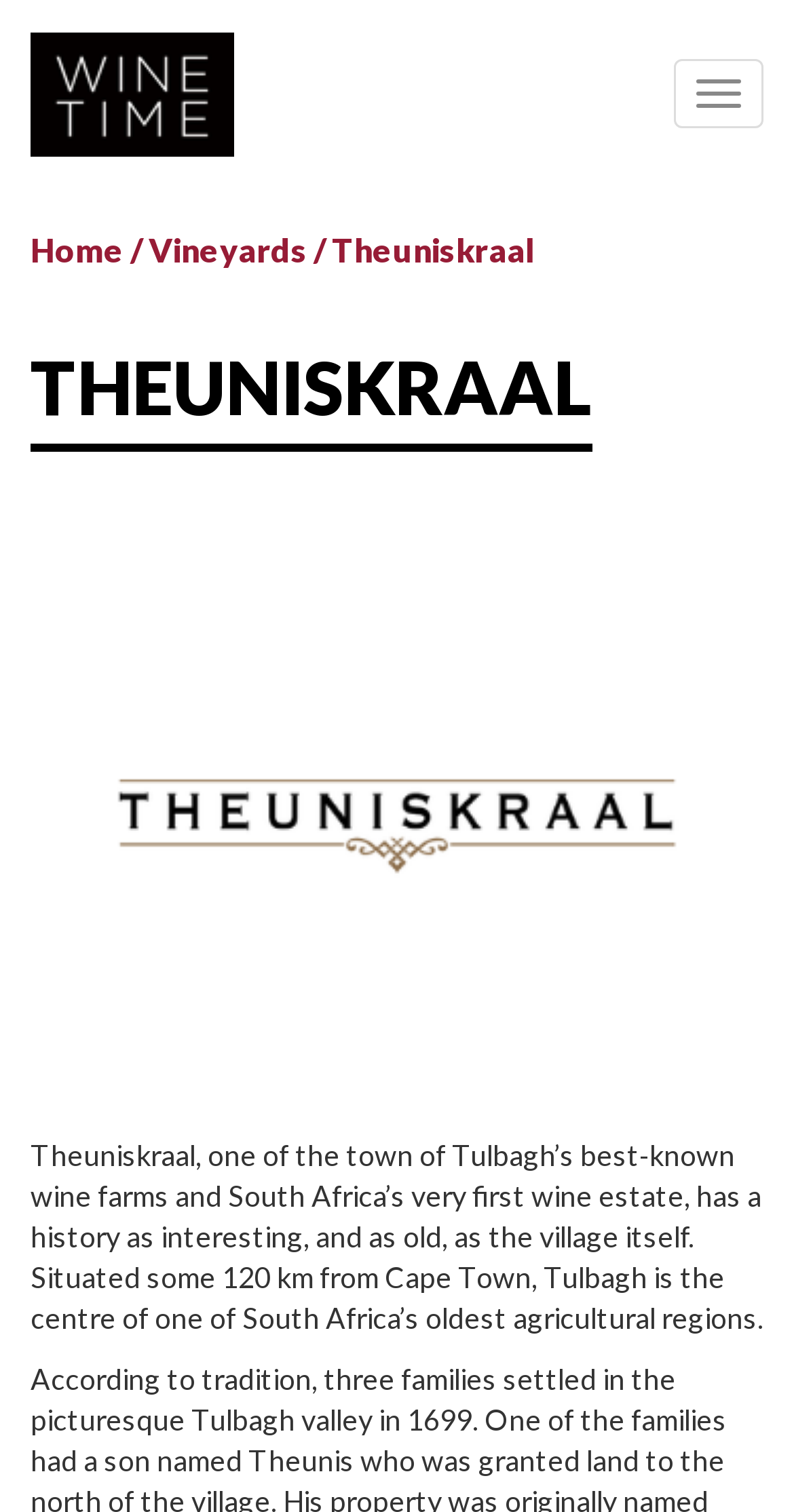Identify the bounding box of the UI element described as follows: "Home". Provide the coordinates as four float numbers in the range of 0 to 1 [left, top, right, bottom].

[0.038, 0.152, 0.156, 0.178]